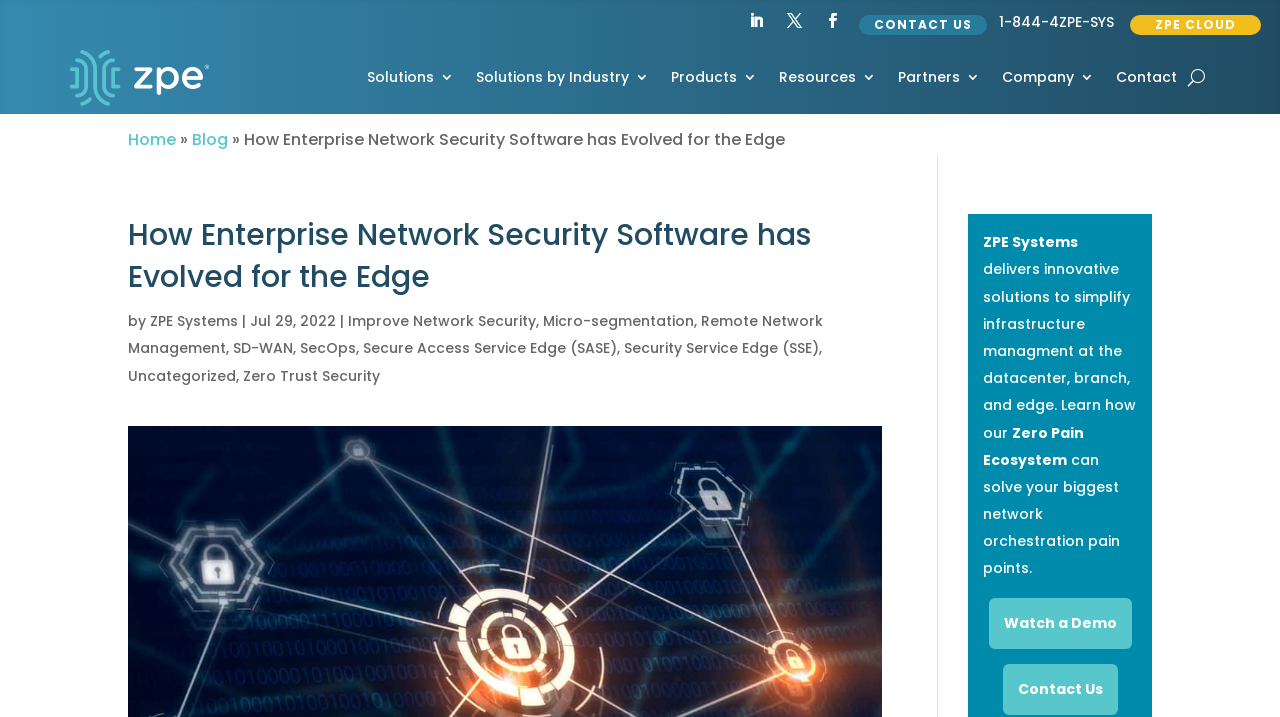Identify the bounding box coordinates for the UI element described as follows: Secure Access Service Edge (SASE). Use the format (top-left x, top-left y, bottom-right x, bottom-right y) and ensure all values are floating point numbers between 0 and 1.

[0.284, 0.472, 0.482, 0.5]